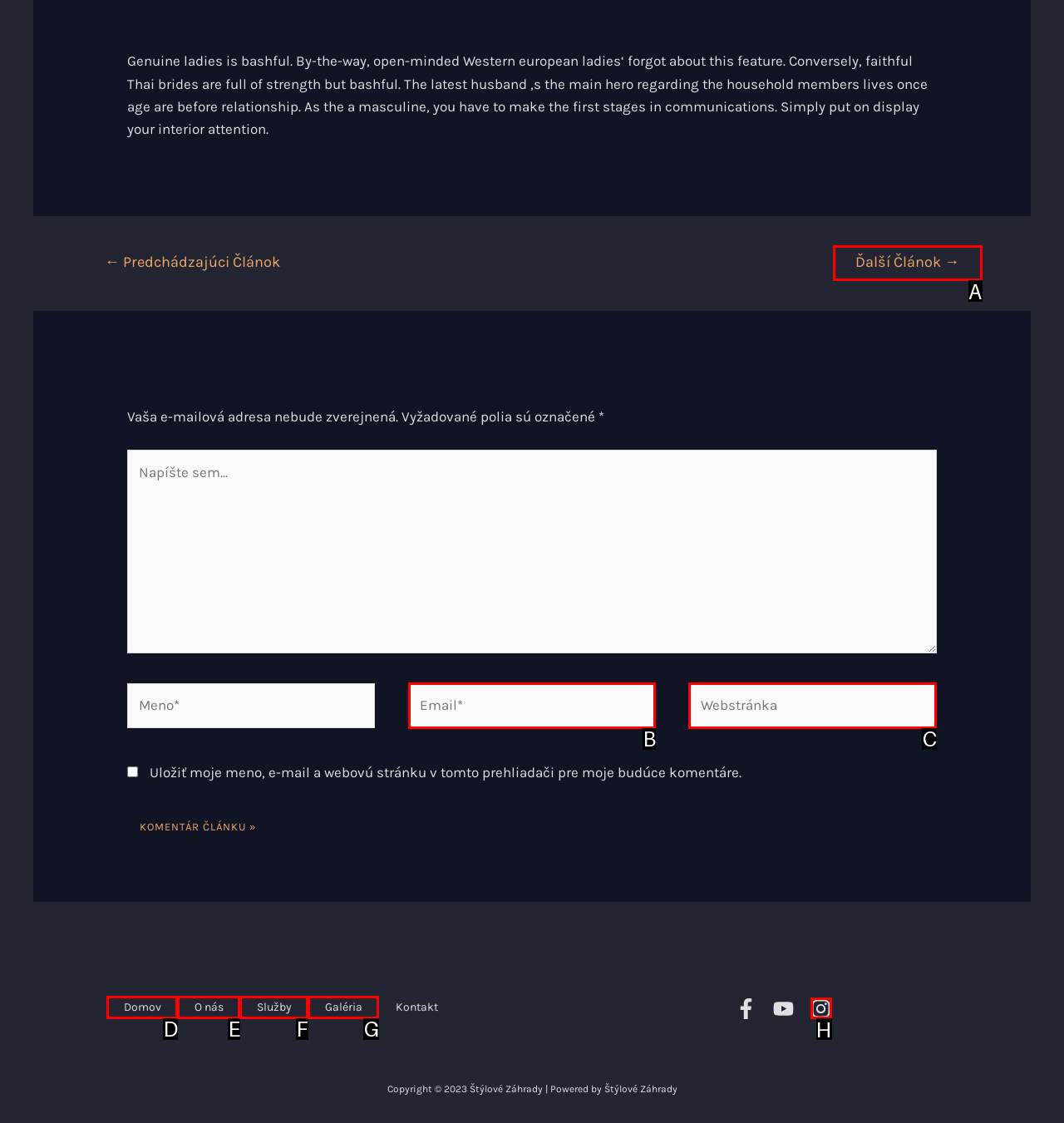Determine which letter corresponds to the UI element to click for this task: Click the next article
Respond with the letter from the available options.

A